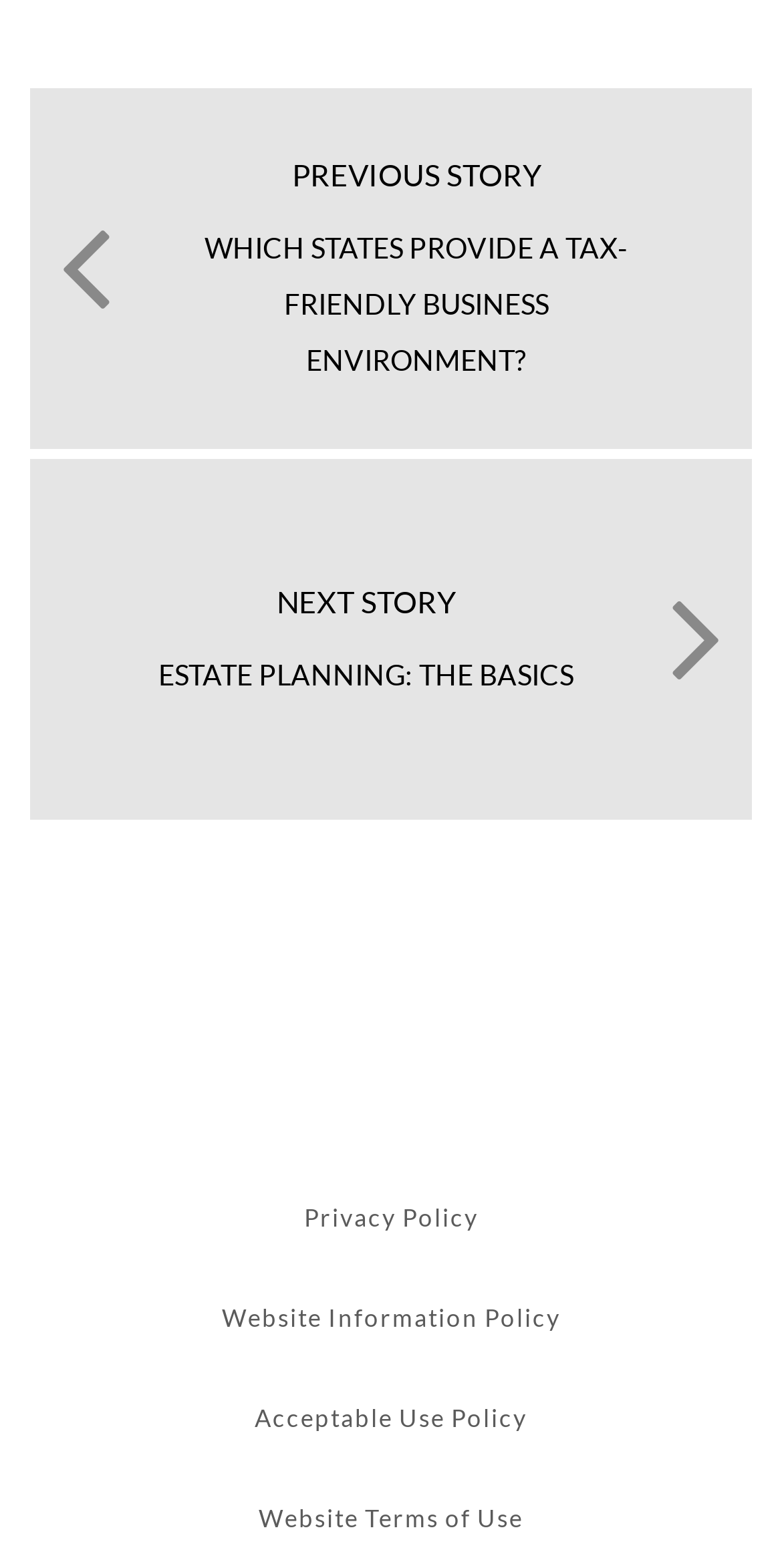What is the last policy link at the bottom?
Based on the image, give a one-word or short phrase answer.

Acceptable Use Policy